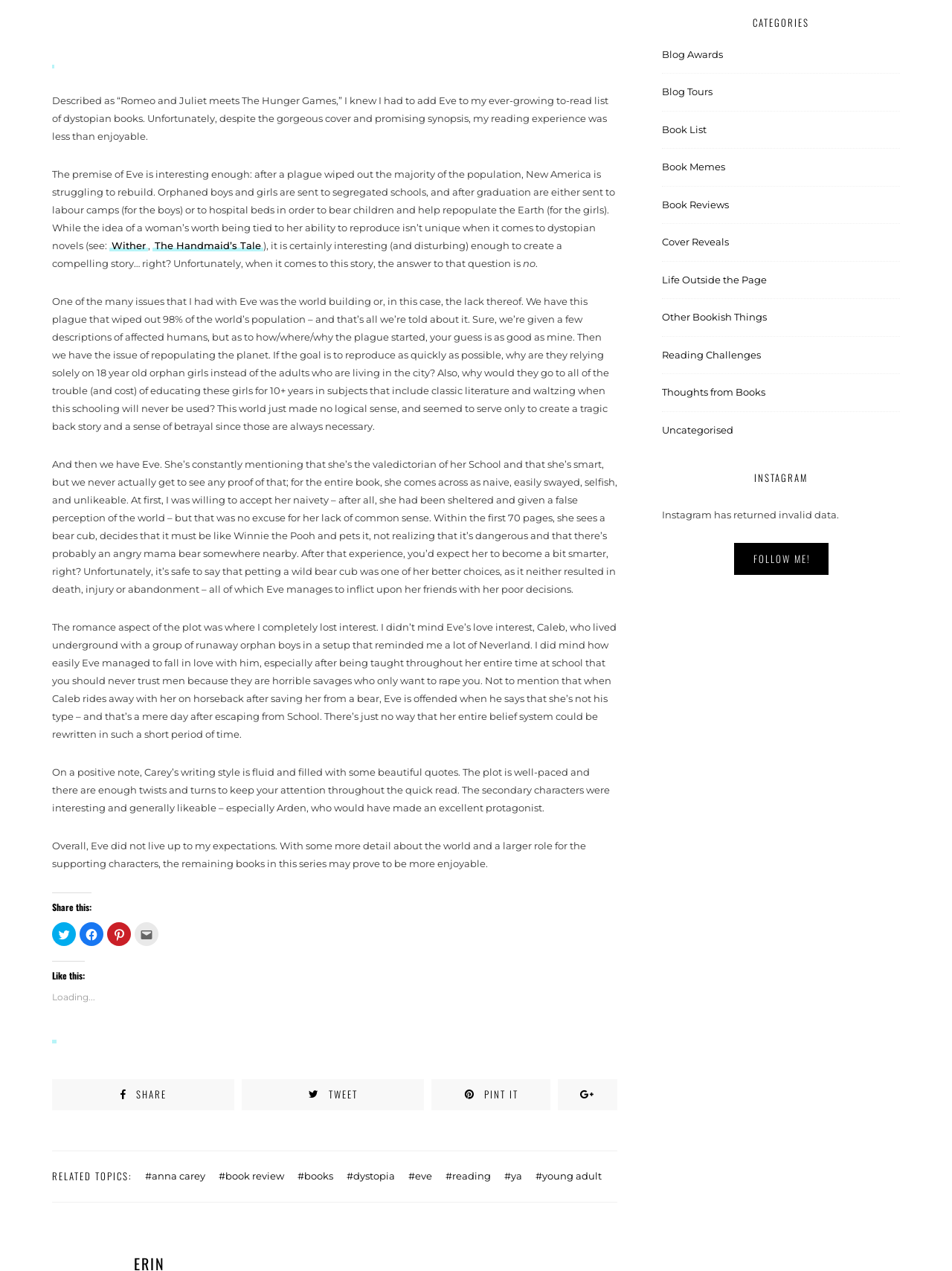Specify the bounding box coordinates of the area that needs to be clicked to achieve the following instruction: "Click to email this to a friend".

[0.141, 0.725, 0.166, 0.744]